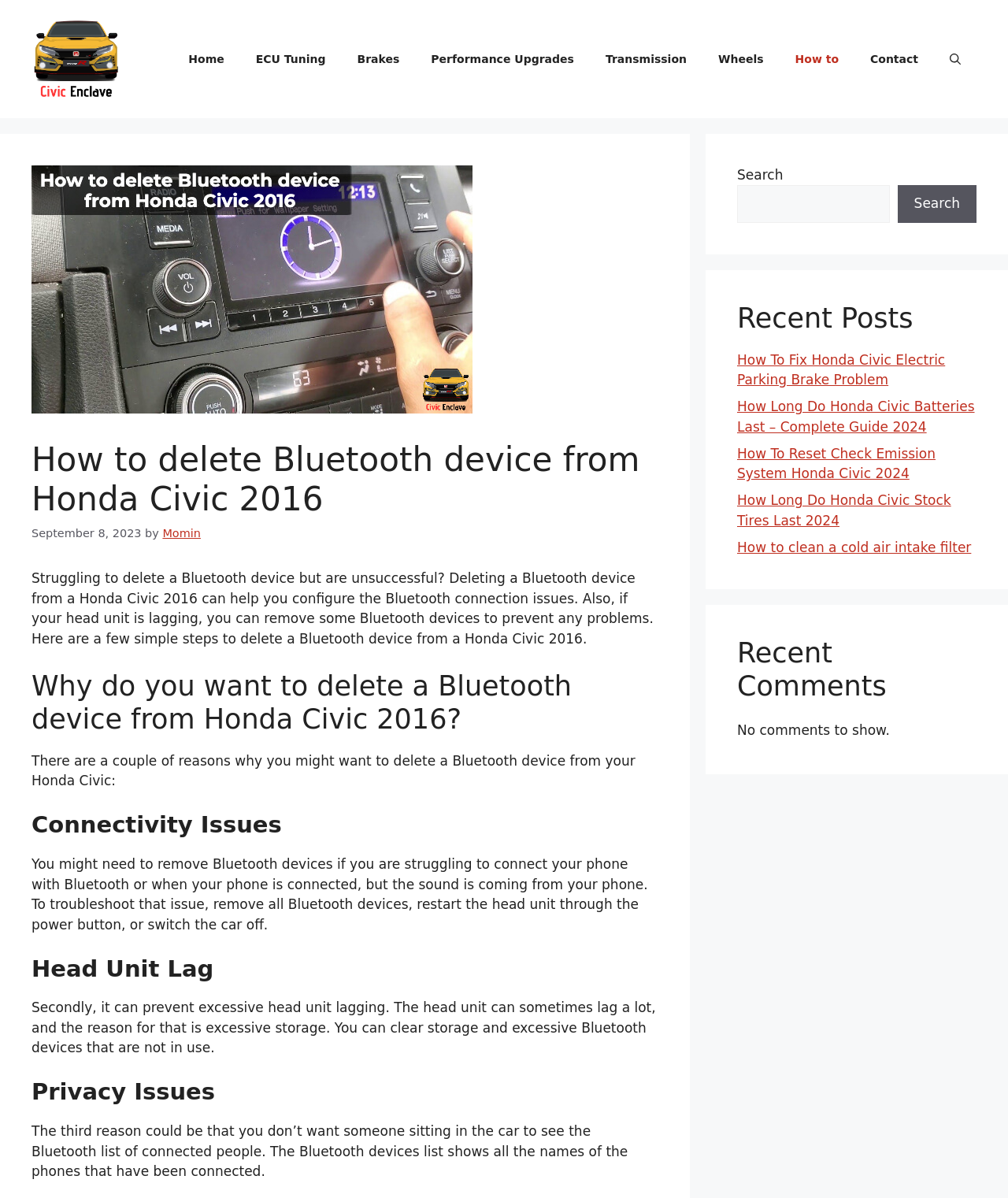Respond to the following question with a brief word or phrase:
What are the reasons to delete a Bluetooth device from Honda Civic 2016?

Three reasons